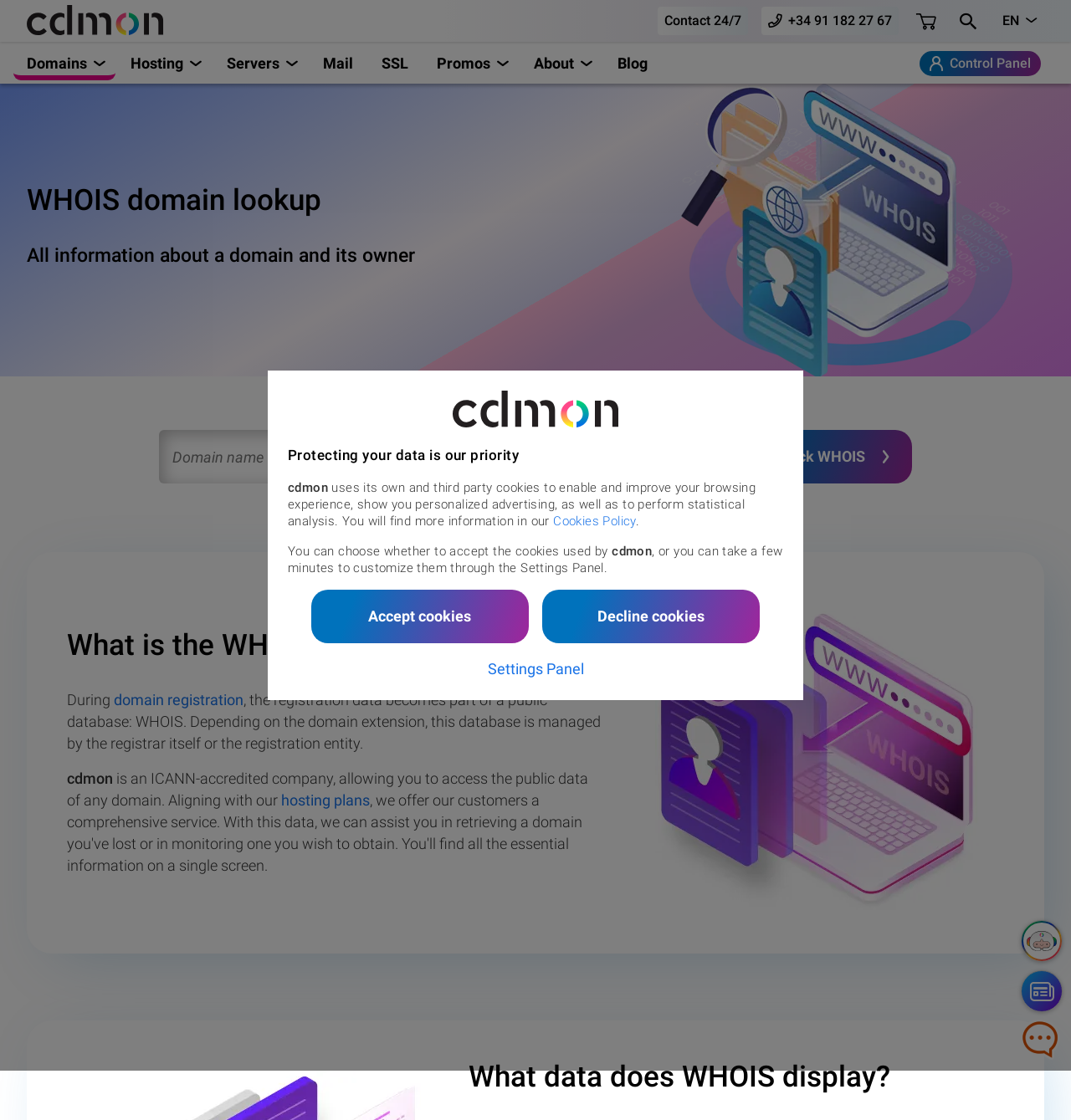Please mark the bounding box coordinates of the area that should be clicked to carry out the instruction: "Go to Control Panel".

[0.859, 0.046, 0.972, 0.068]